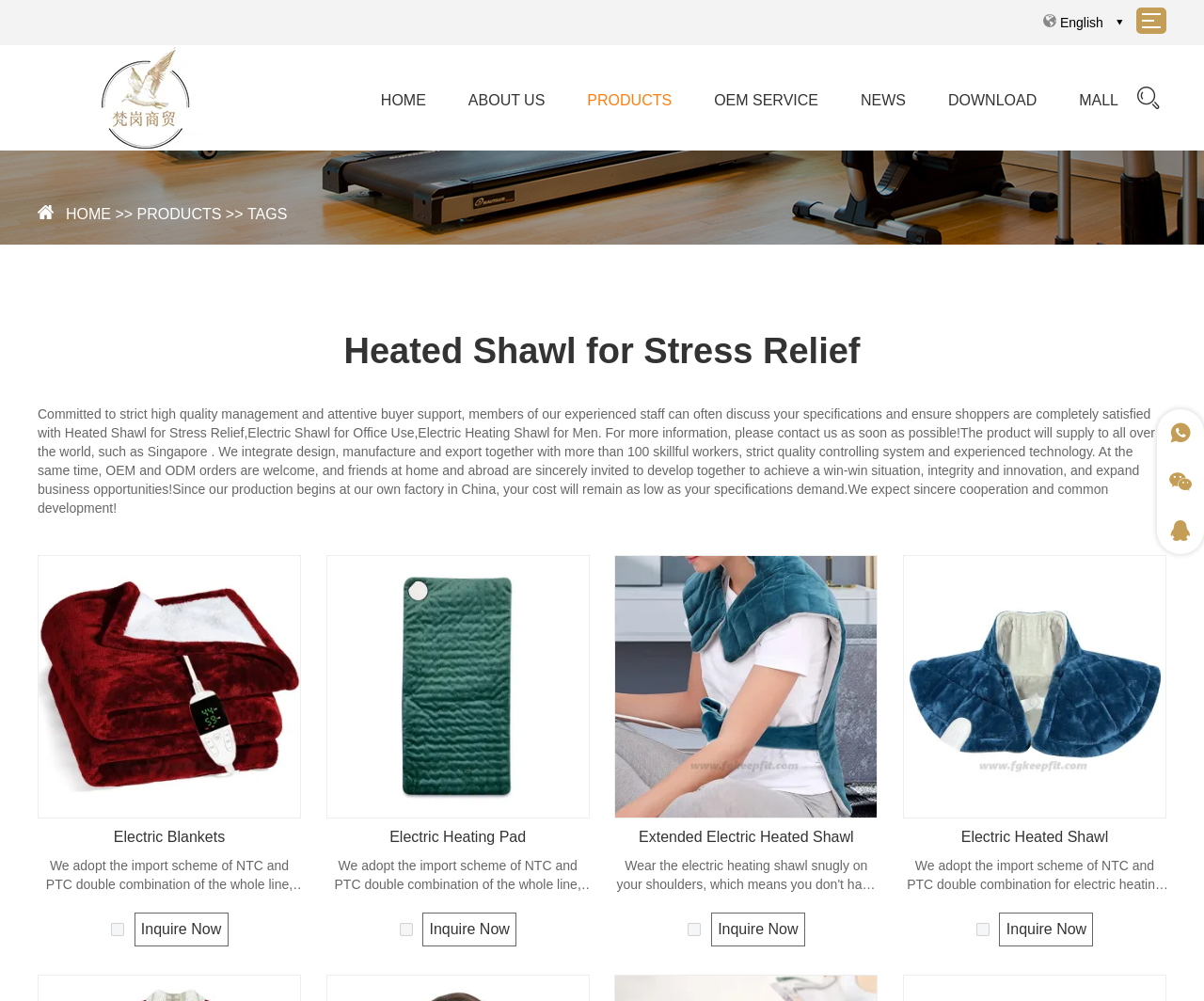Please answer the following question using a single word or phrase: 
What is the feature of the heated shawl?

Can be folded and padded without overheating